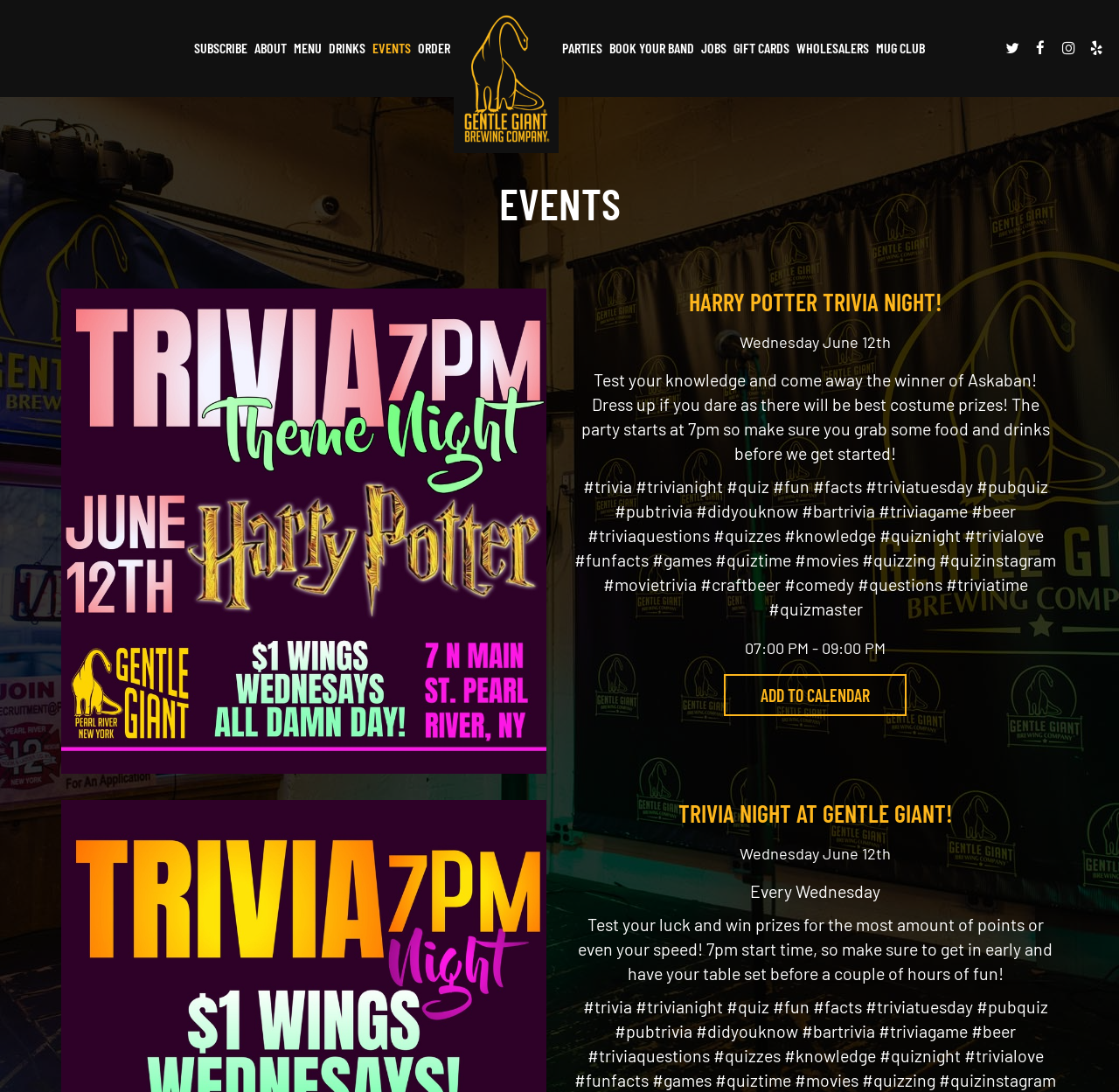Answer the question using only a single word or phrase: 
What is the name of the brewery?

Gentle Giant Brewing